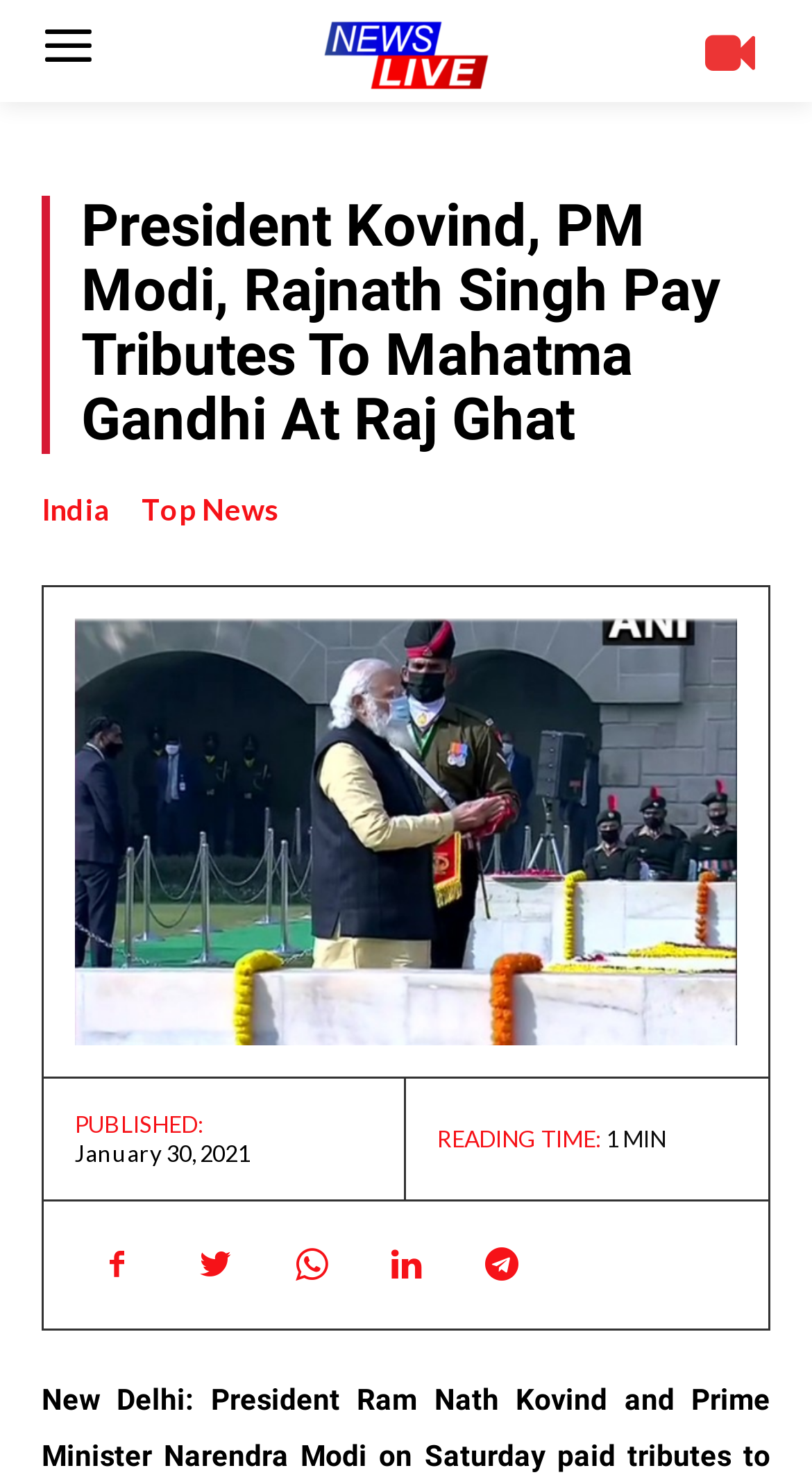Please find the top heading of the webpage and generate its text.

President Kovind, PM Modi, Rajnath Singh Pay Tributes To Mahatma Gandhi At Raj Ghat